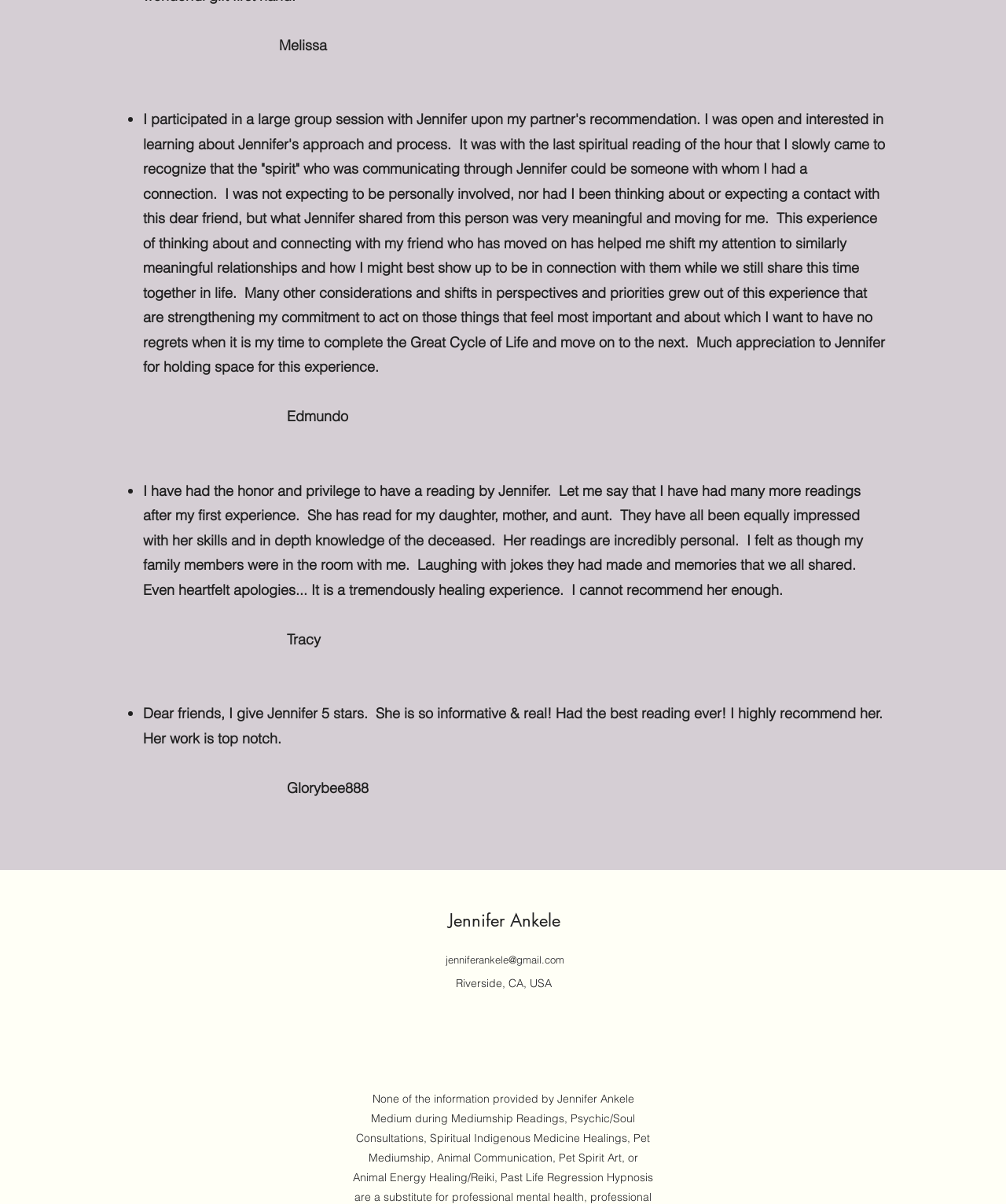Given the description of the UI element: "Jennifer Ankele", predict the bounding box coordinates in the form of [left, top, right, bottom], with each value being a float between 0 and 1.

[0.445, 0.755, 0.557, 0.773]